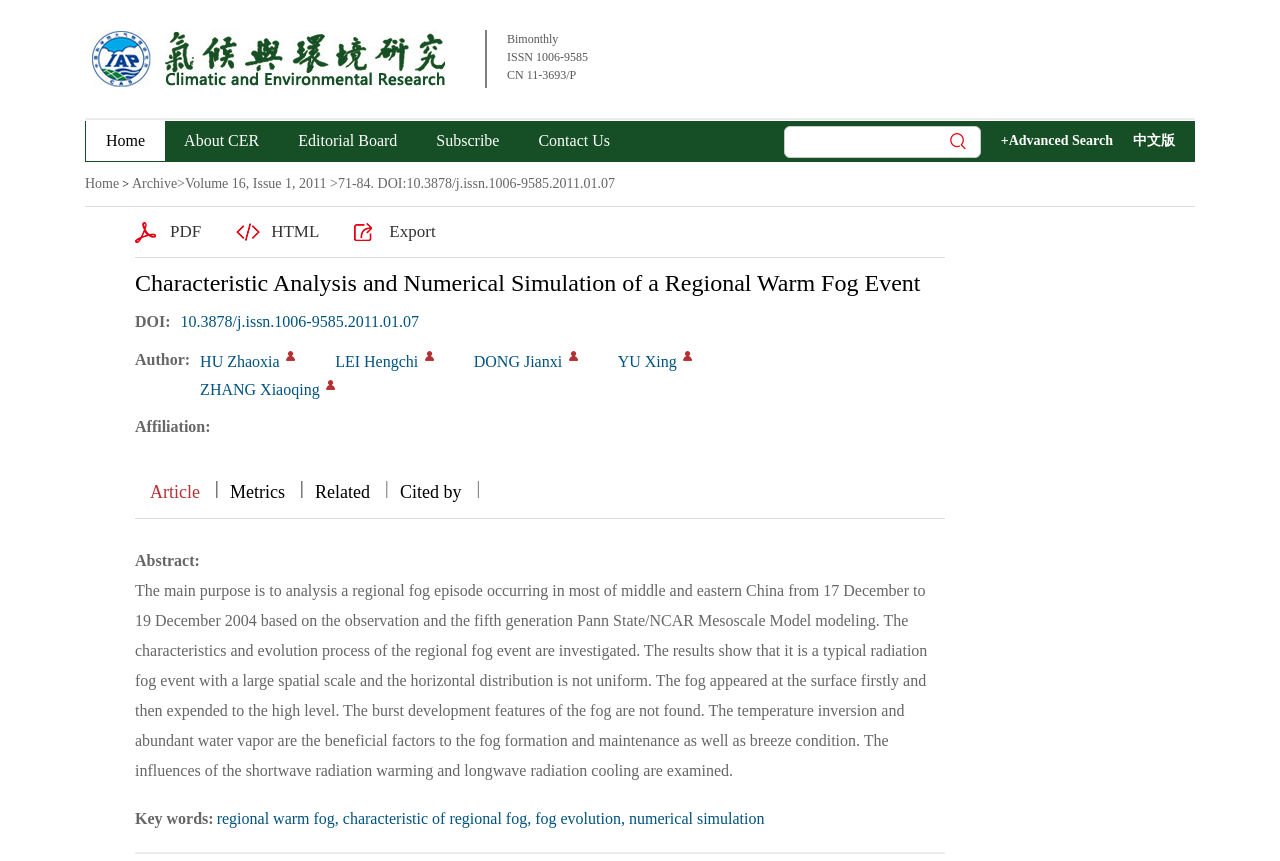Identify the bounding box coordinates of the region that should be clicked to execute the following instruction: "Click on the 'Home' link".

[0.067, 0.141, 0.129, 0.187]